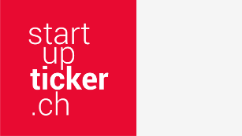Answer the following inquiry with a single word or phrase:
What is the purpose of startupticker.ch?

to support and inform business professionals